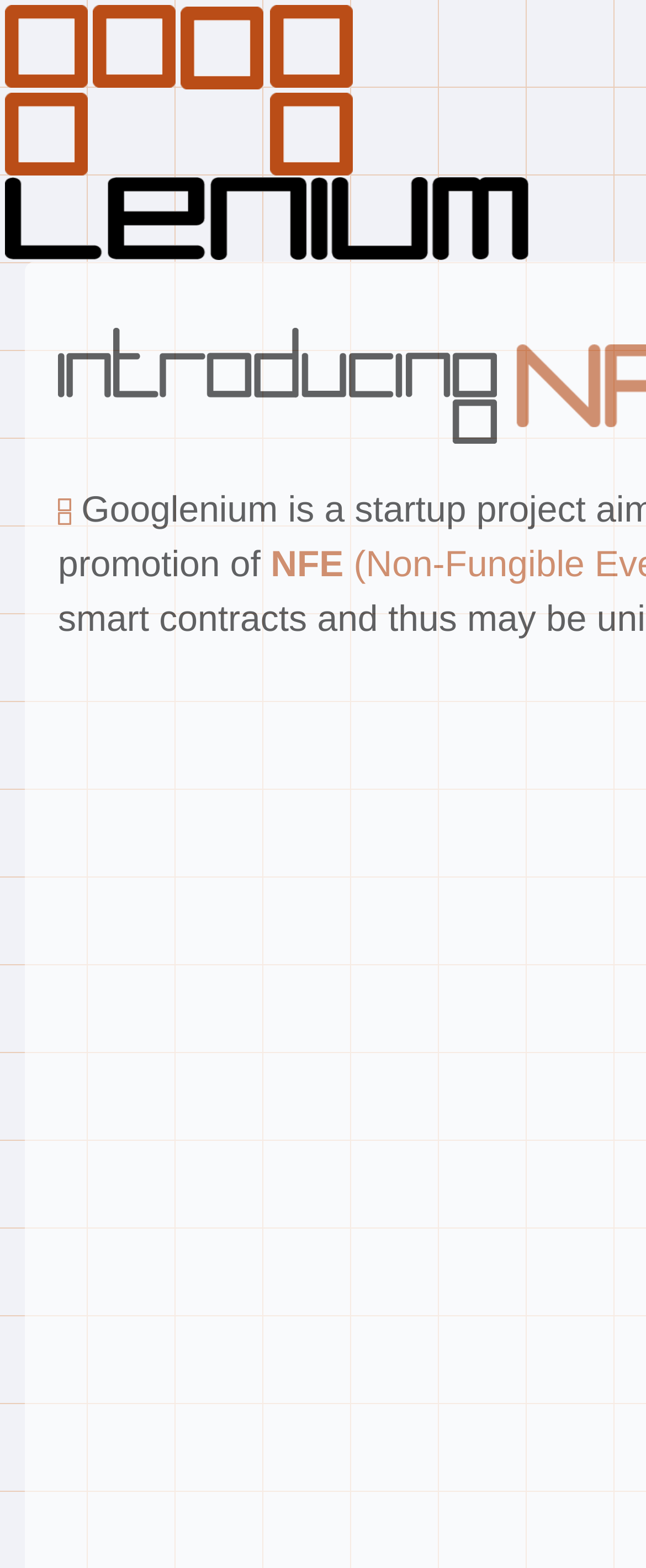How many elements are below the image at [0.008, 0.113, 0.818, 0.166]?
Use the image to give a comprehensive and detailed response to the question.

By examining the y1 values of the elements, I found that elements [26], [27], [46], [50], and [53] have y1 values greater than 0.166, indicating they are below the image at [0.008, 0.113, 0.818, 0.166]. Therefore, there are 5 elements below this image.